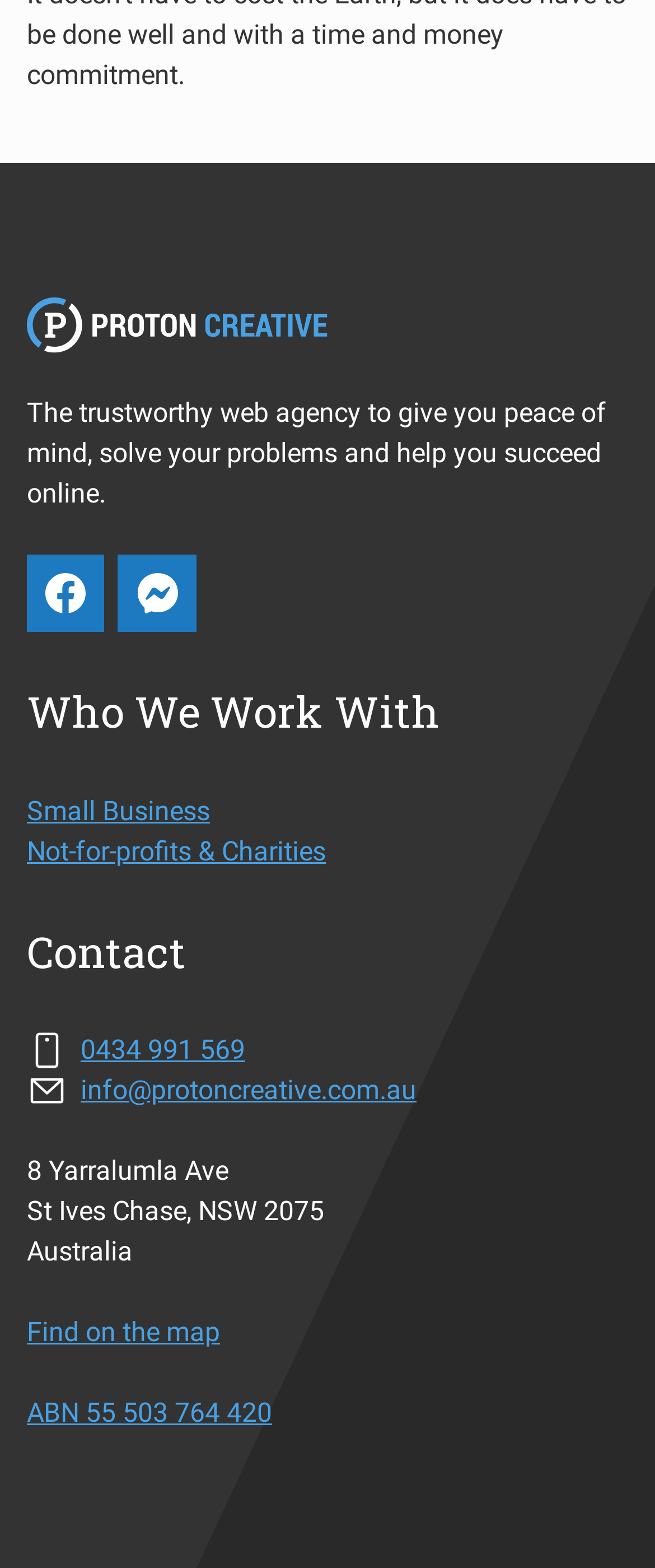Identify the bounding box coordinates of the area you need to click to perform the following instruction: "Find our location on the map".

[0.041, 0.84, 0.336, 0.86]